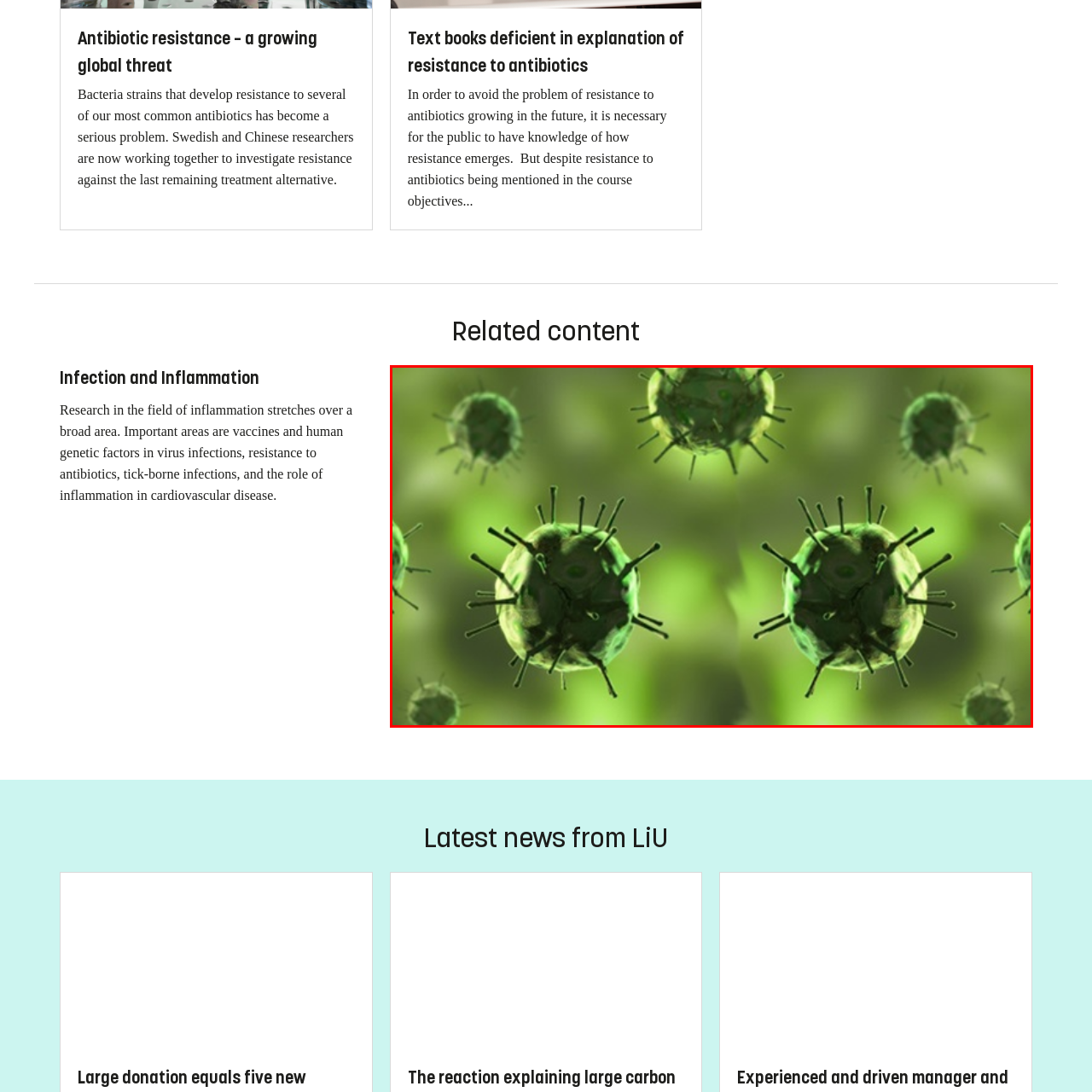Direct your attention to the image within the red boundary and answer the question with a single word or phrase:
What is the main topic of research related to this image?

Infectious diseases